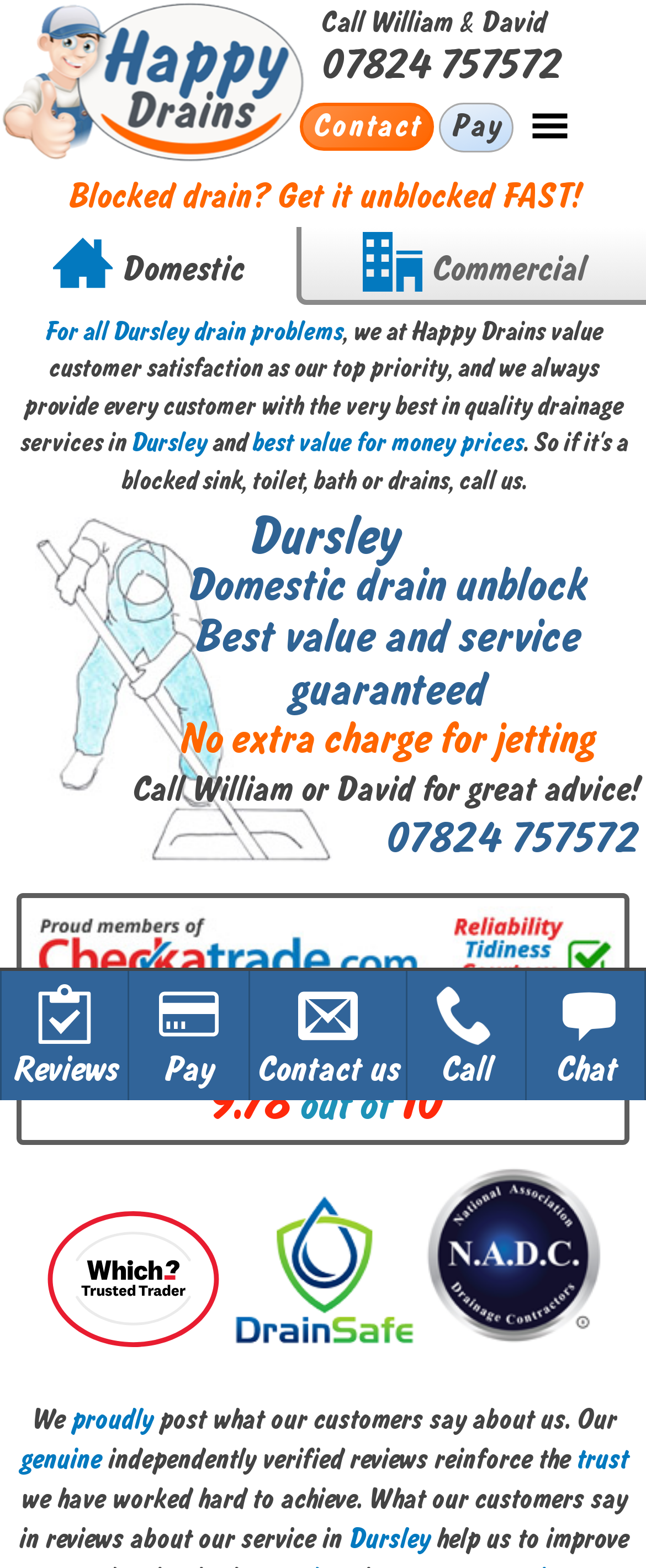Using the description "Chat", locate and provide the bounding box of the UI element.

[0.816, 0.619, 0.997, 0.702]